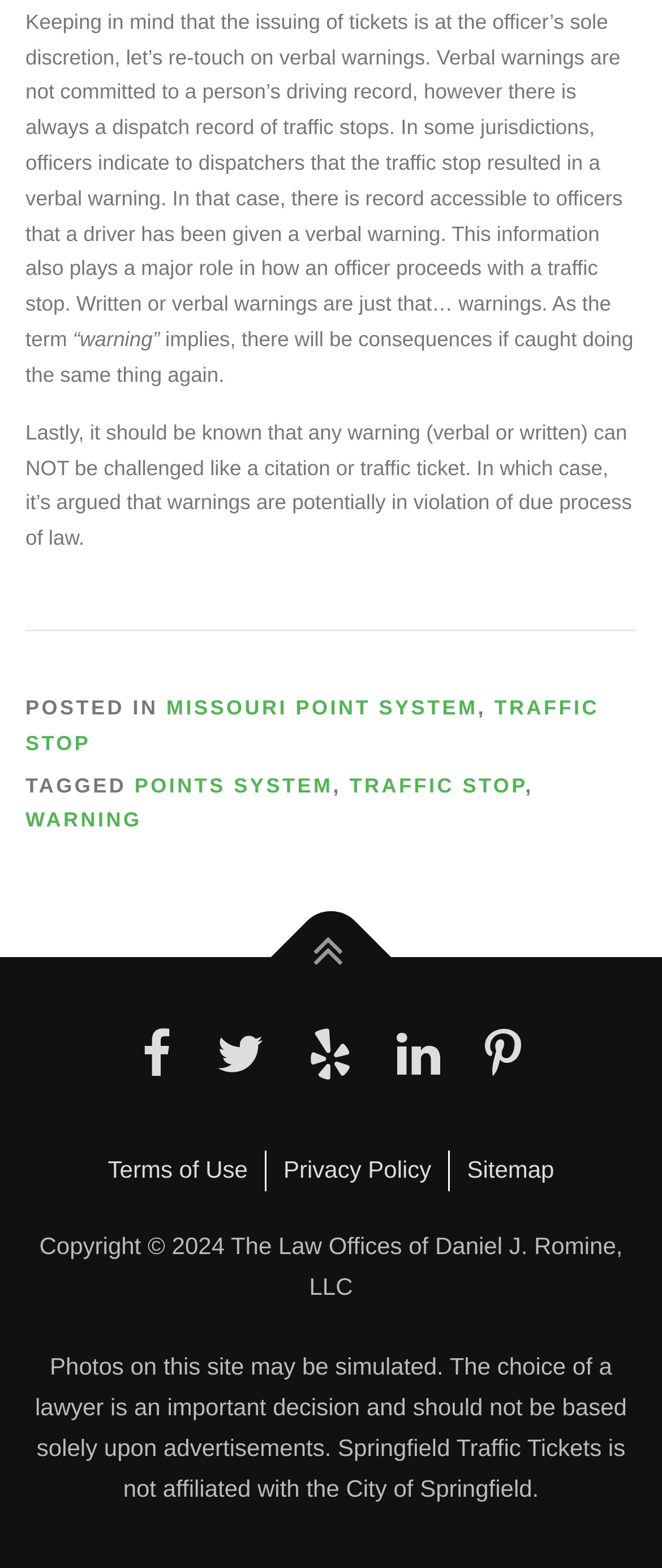Use a single word or phrase to answer the question: 
How many links are in the footer?

3